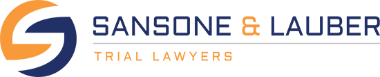What is written below the firm name?
Based on the screenshot, provide your answer in one word or phrase.

TRIAL LAWYERS